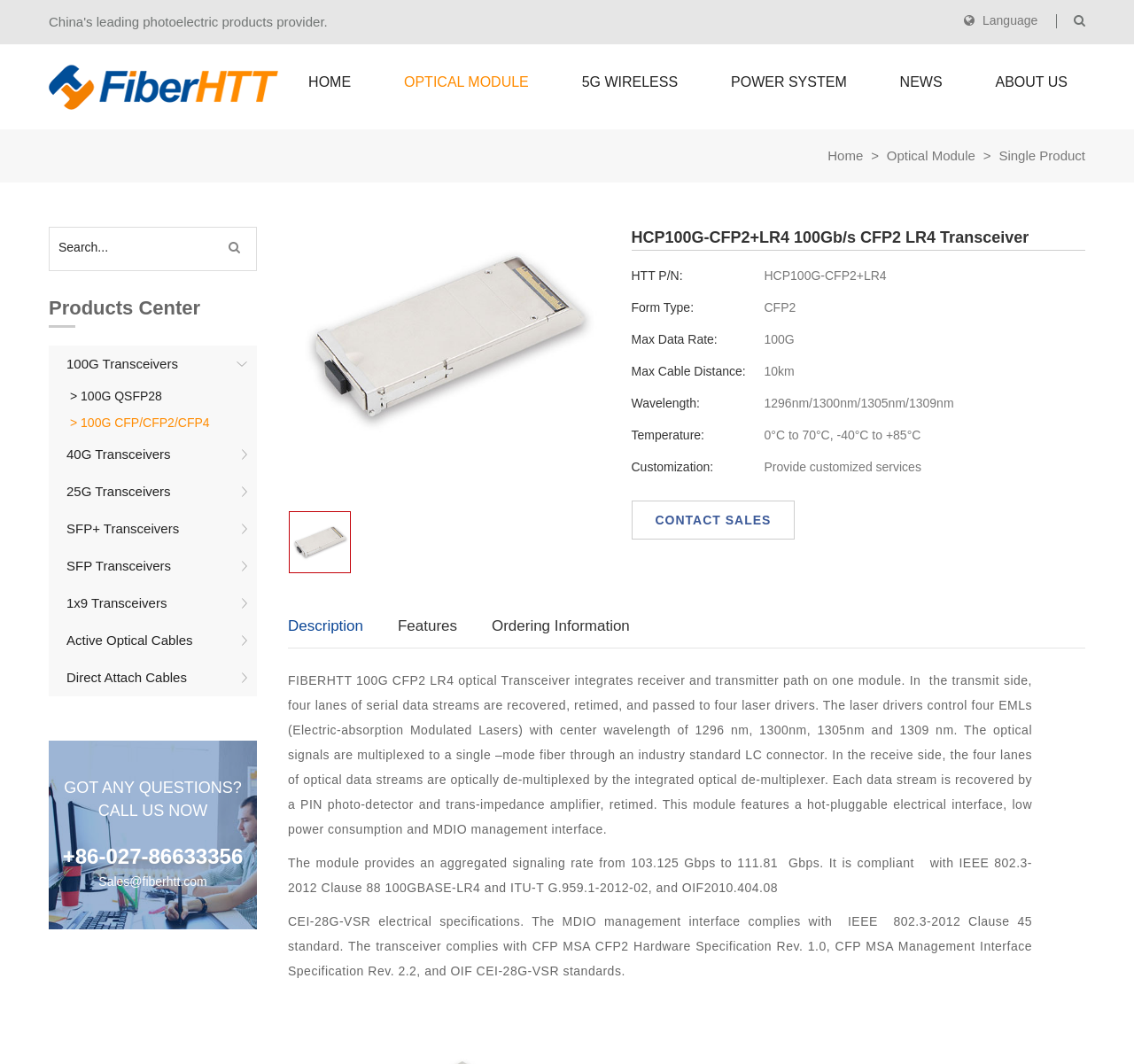Please determine the bounding box coordinates for the element that should be clicked to follow these instructions: "go to my account".

None